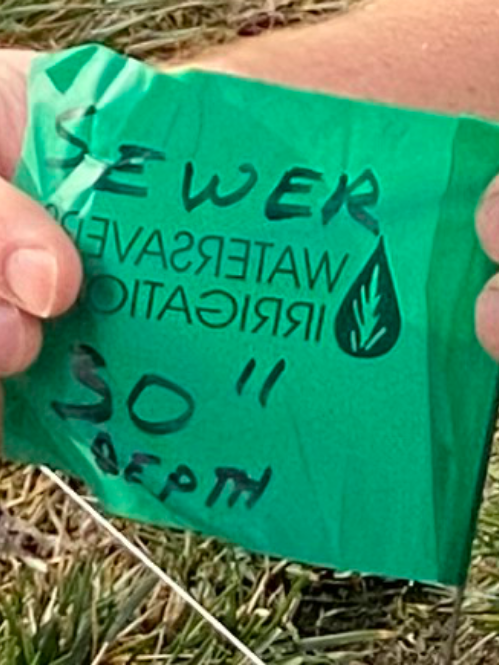Please answer the following question using a single word or phrase: 
What is the purpose of this visual tool?

Accurately pinpoint issues